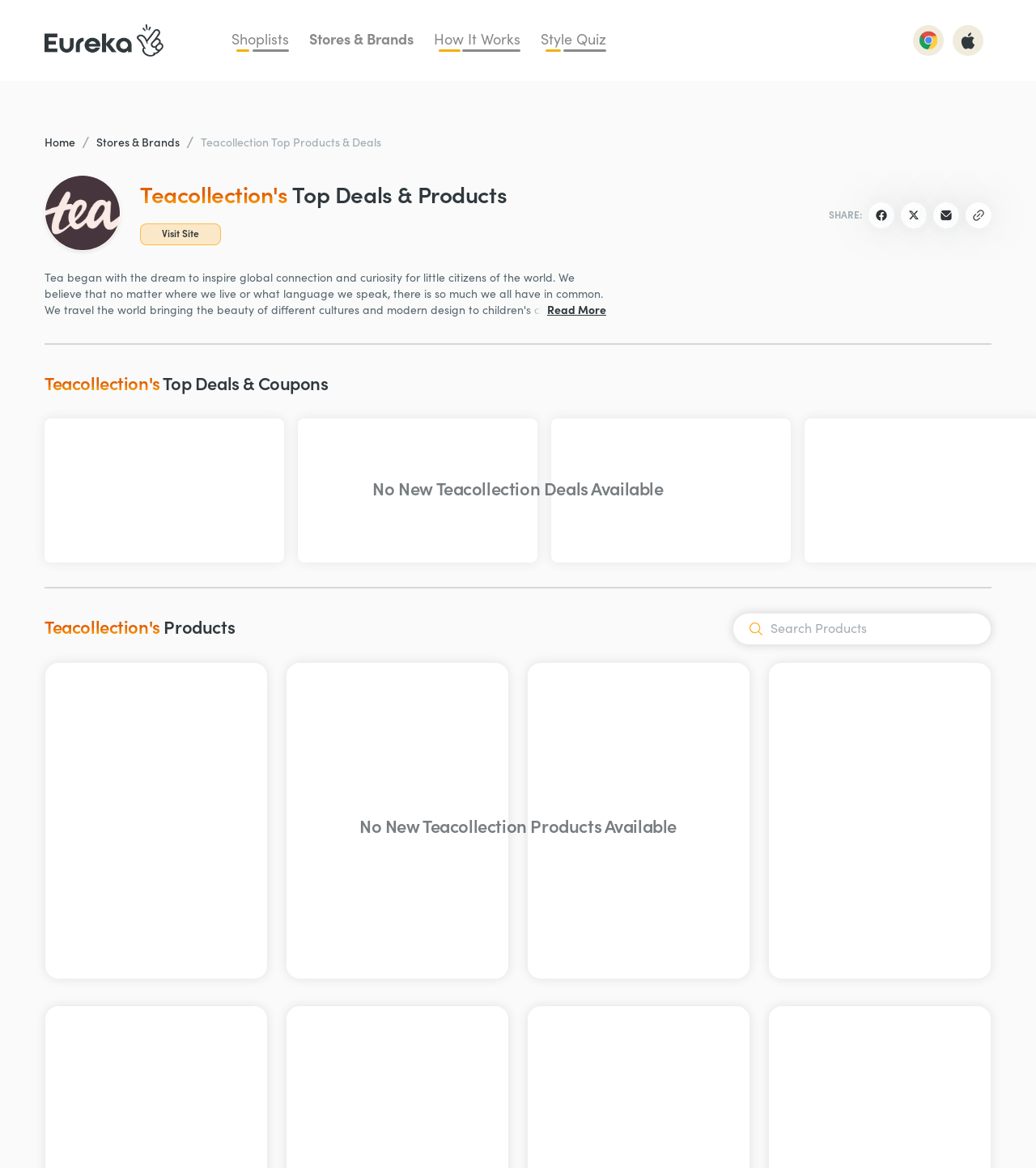Please identify the bounding box coordinates of the clickable element to fulfill the following instruction: "Visit Teacollection website". The coordinates should be four float numbers between 0 and 1, i.e., [left, top, right, bottom].

[0.135, 0.191, 0.59, 0.21]